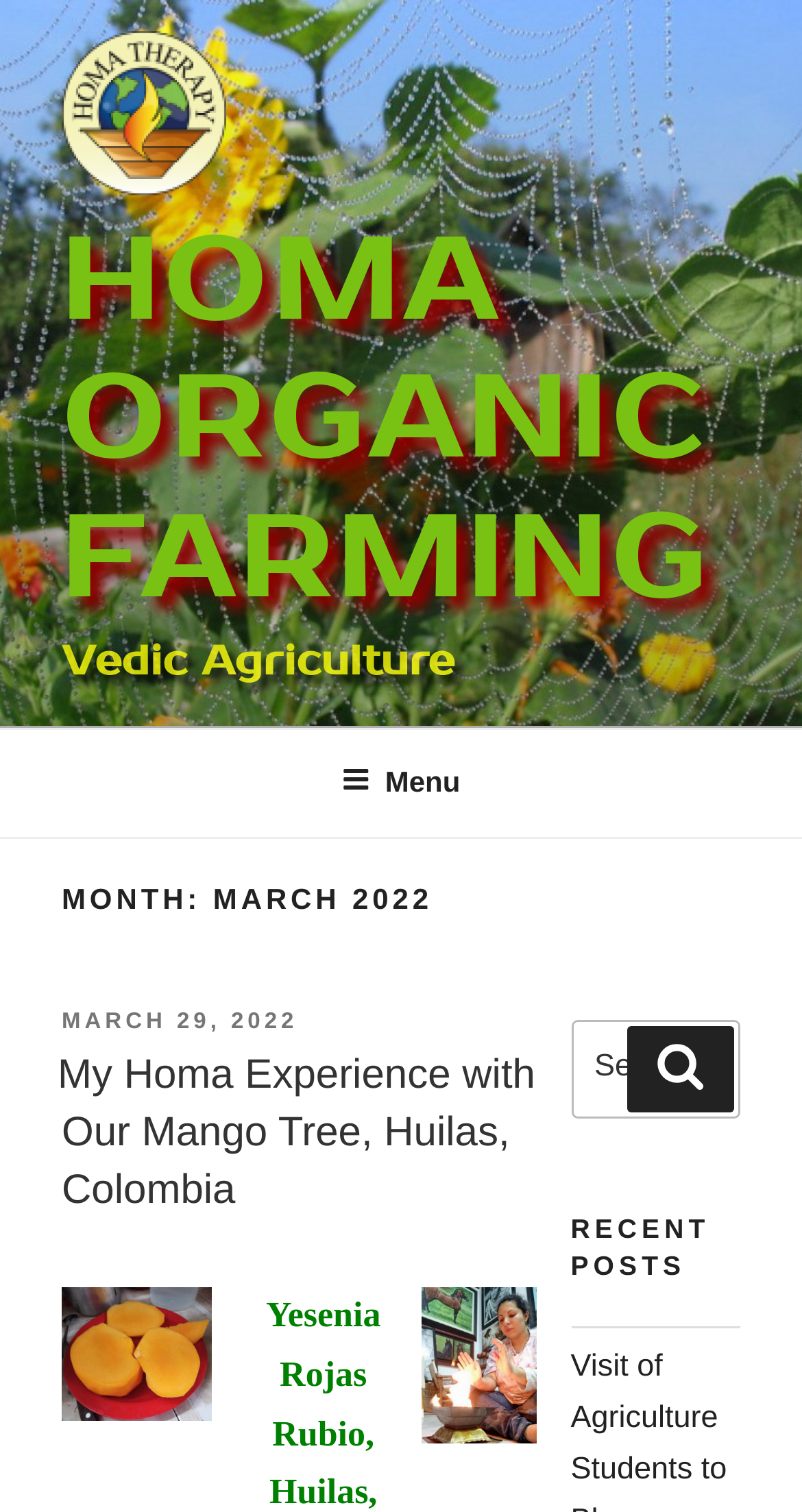What is the category of the recent posts?
Look at the image and respond with a one-word or short-phrase answer.

Recent Posts